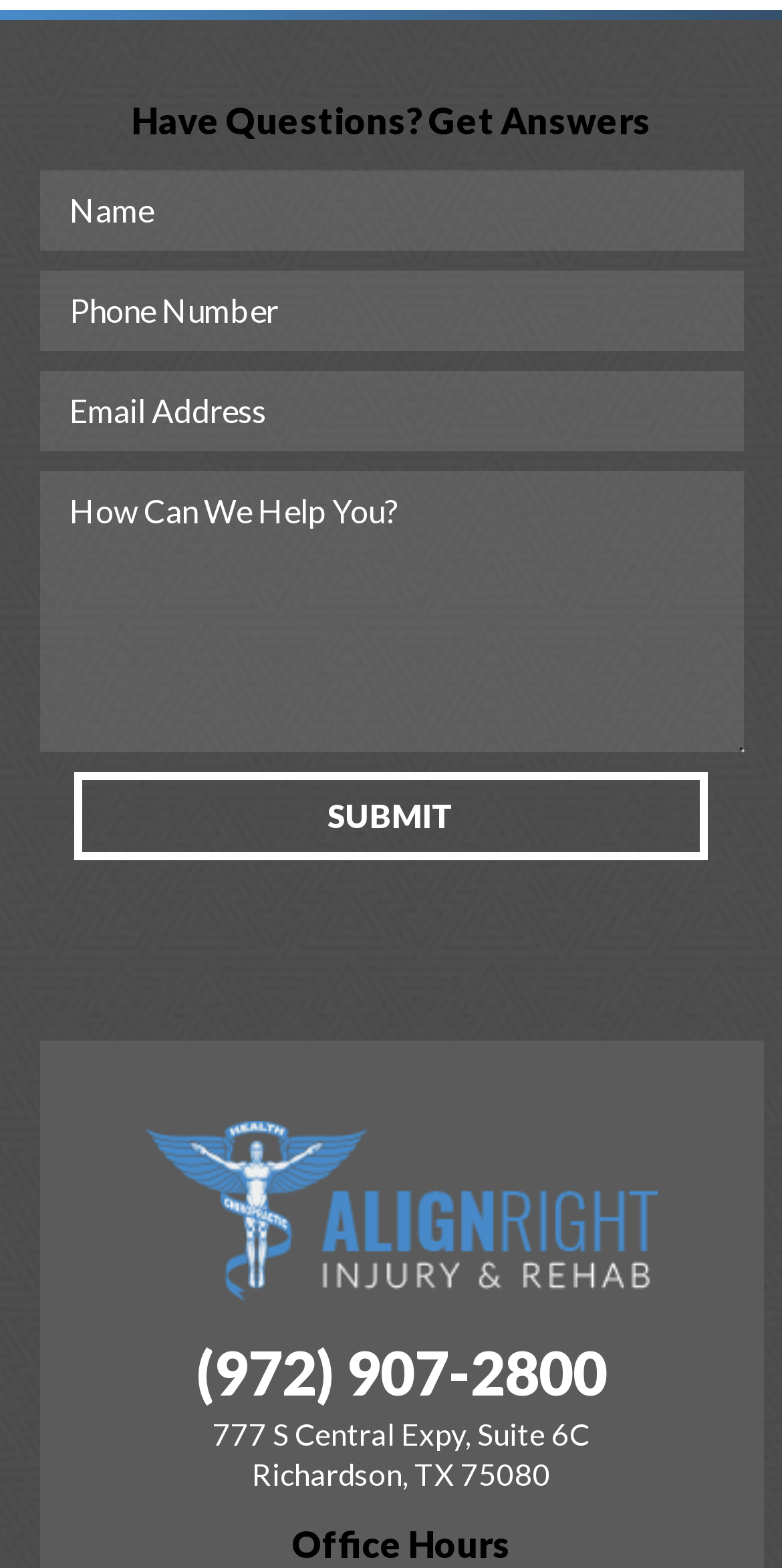What is the phone number to call?
Refer to the image and offer an in-depth and detailed answer to the question.

The phone number (972) 907-2800 is provided on the webpage as a contact method. It is likely the phone number of the office or business associated with the webpage.